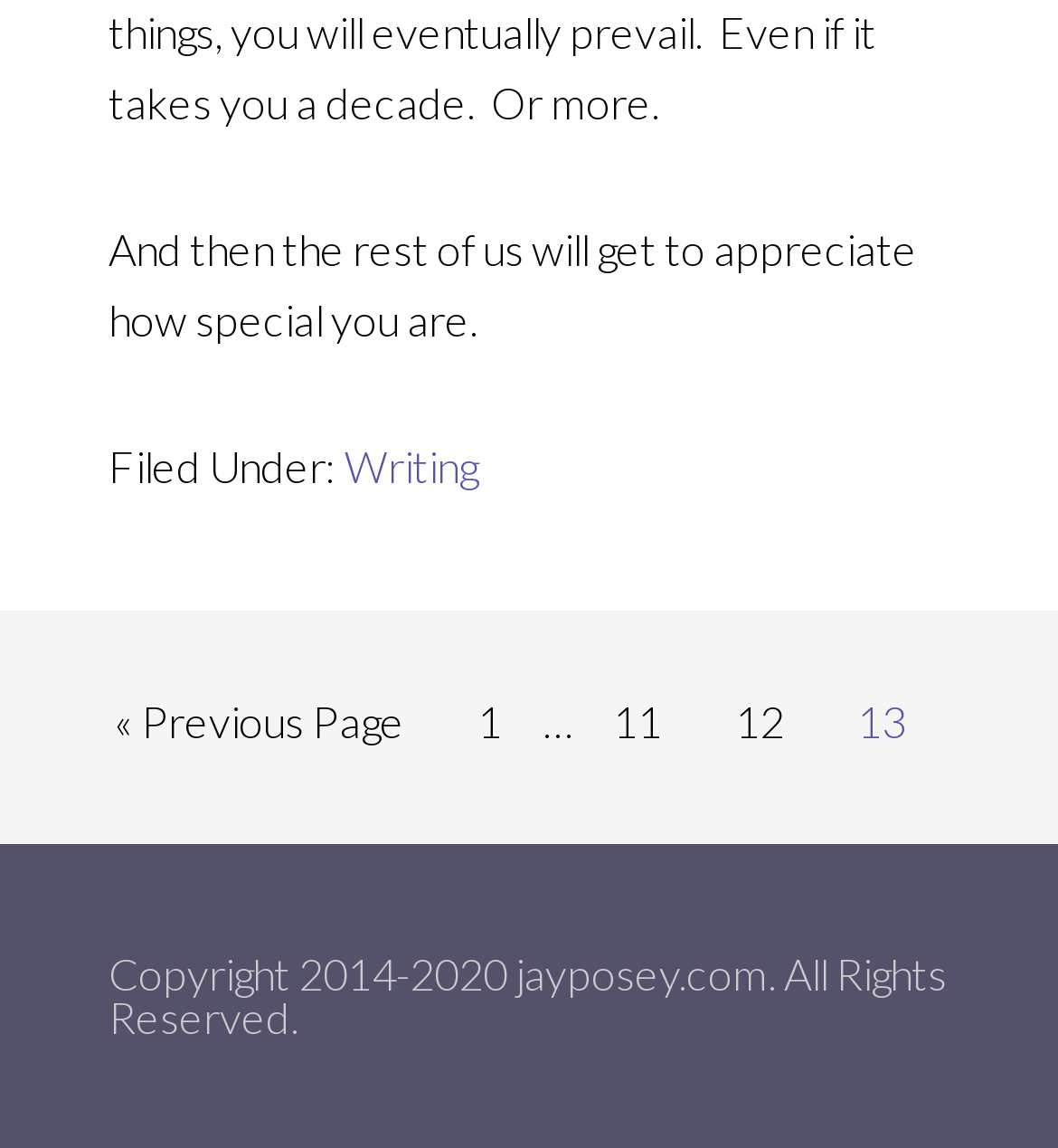What is the current page number?
Look at the image and provide a detailed response to the question.

The current page number can be determined by looking at the pagination section of the webpage, where it says 'Current page' next to the link '12'. This indicates that the user is currently viewing page 12.